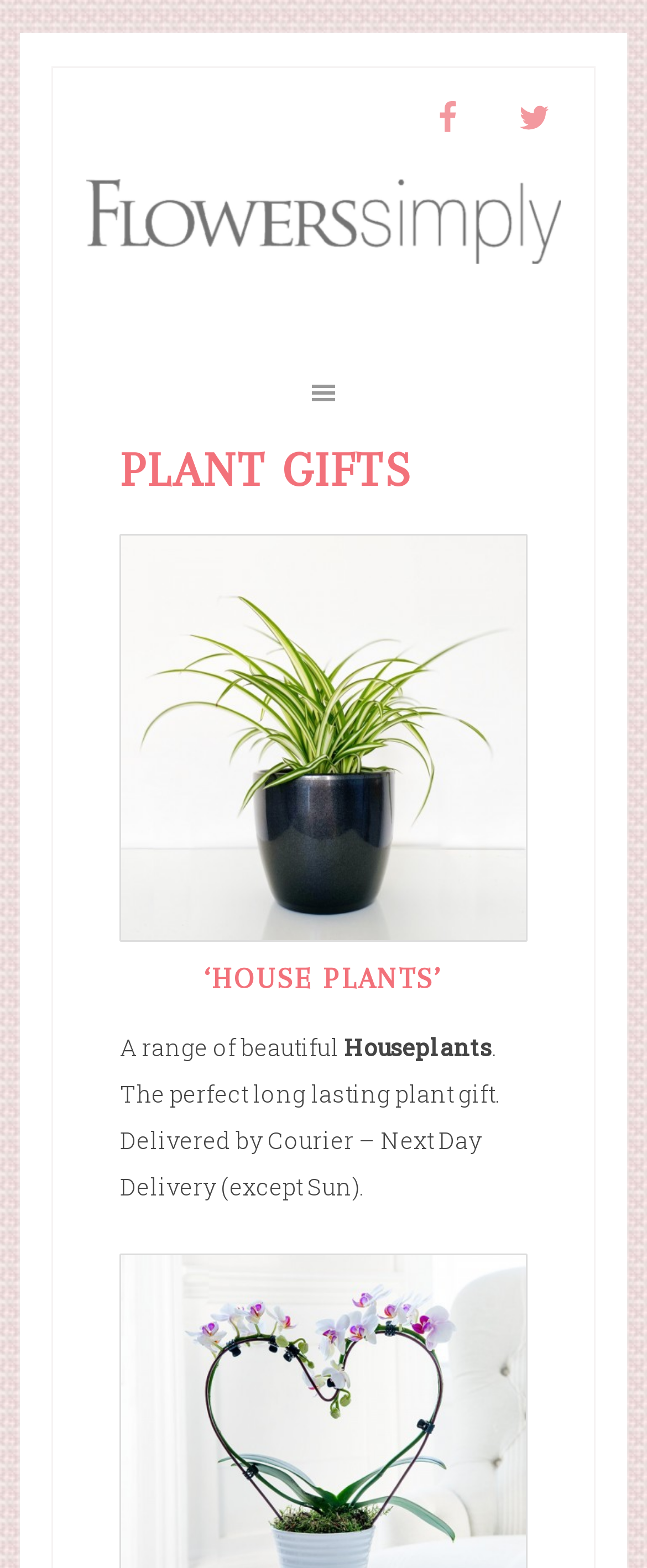Find the bounding box coordinates for the HTML element described in this sentence: "Twitter". Provide the coordinates as four float numbers between 0 and 1, in the format [left, top, right, bottom].

[0.774, 0.054, 0.876, 0.096]